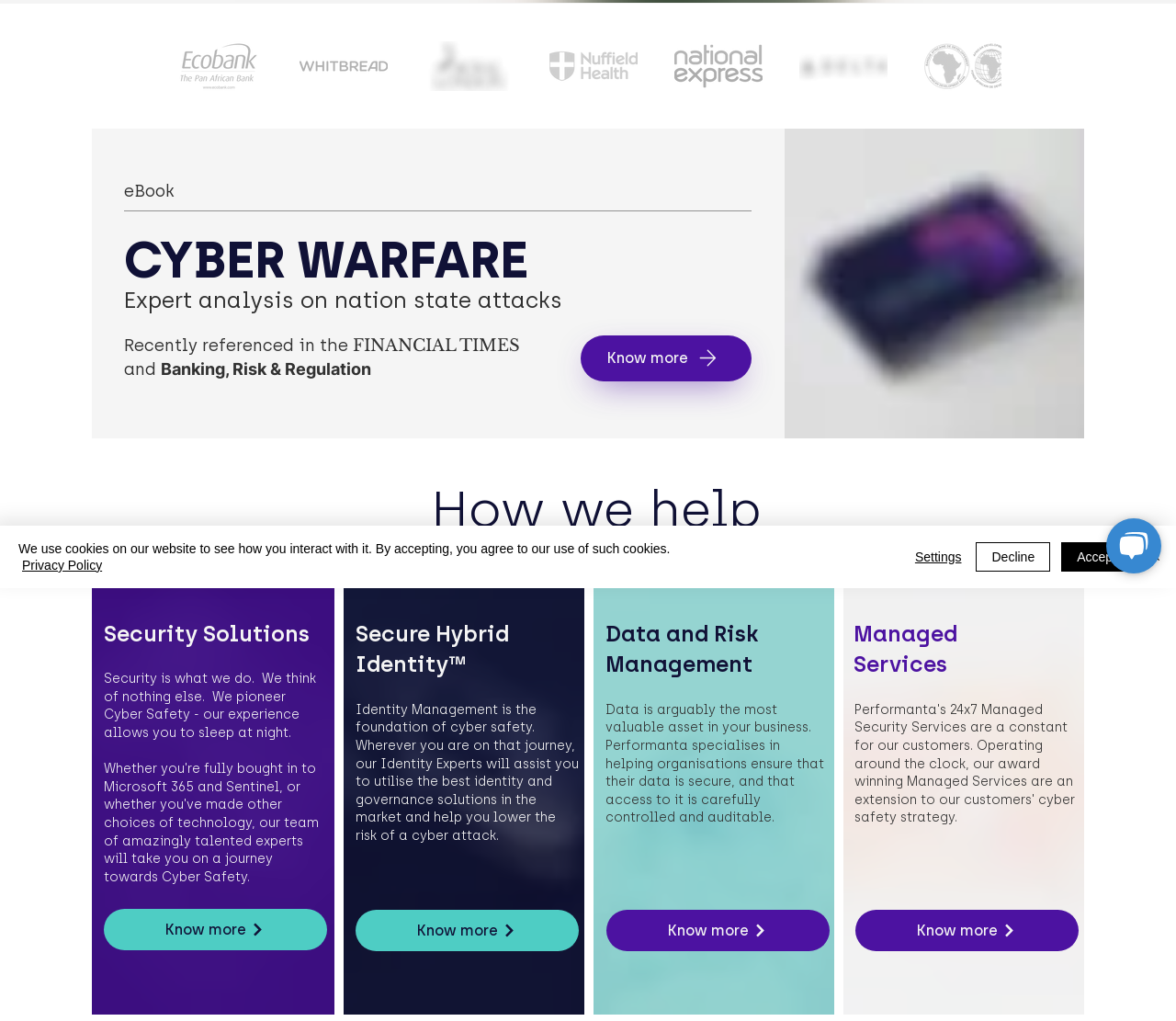Based on the element description Careers, identify the bounding box of the UI element in the given webpage screenshot. The coordinates should be in the format (top-left x, top-left y, bottom-right x, bottom-right y) and must be between 0 and 1.

[0.279, 0.446, 0.47, 0.468]